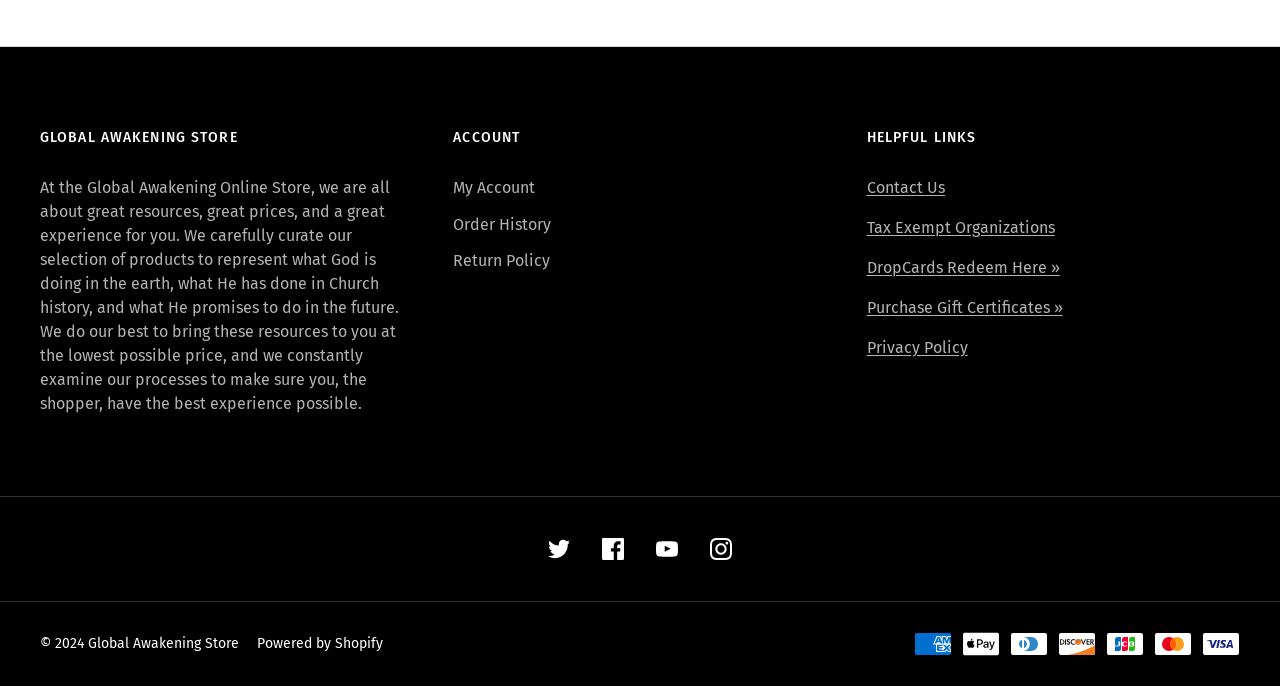What is the name of the online store?
Answer with a single word or short phrase according to what you see in the image.

Global Awakening Store